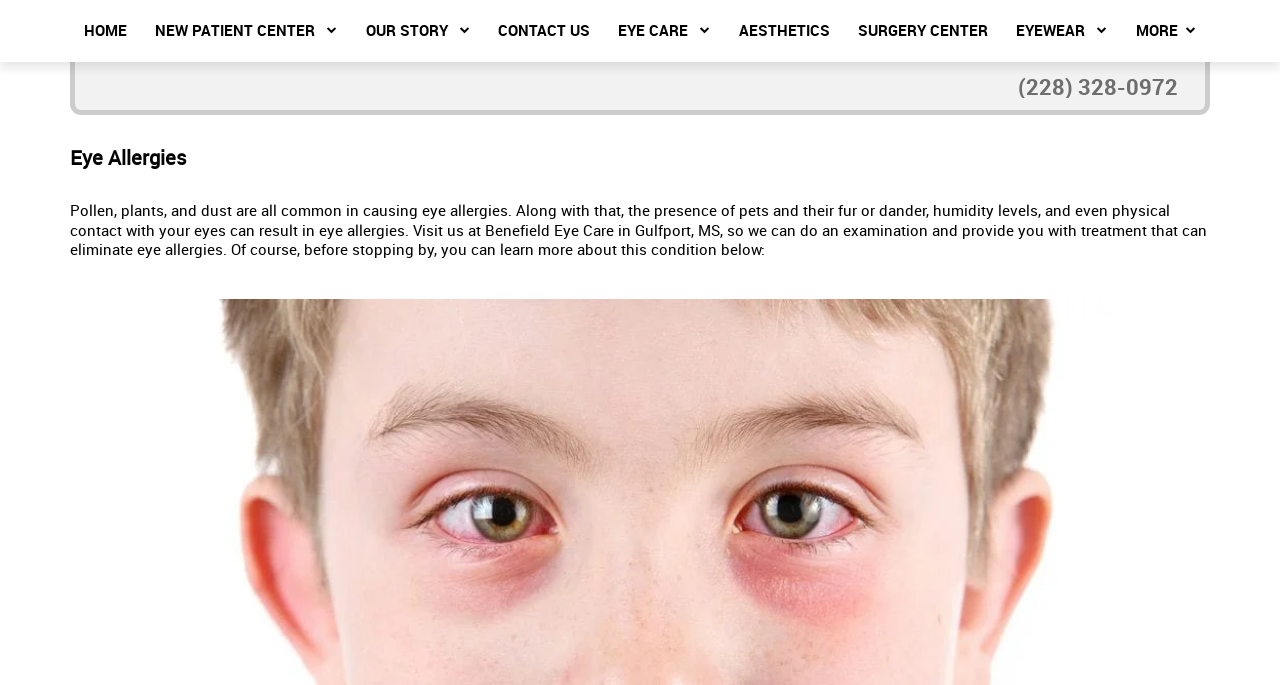Locate the bounding box coordinates of the item that should be clicked to fulfill the instruction: "contact us".

[0.378, 0.0, 0.472, 0.09]